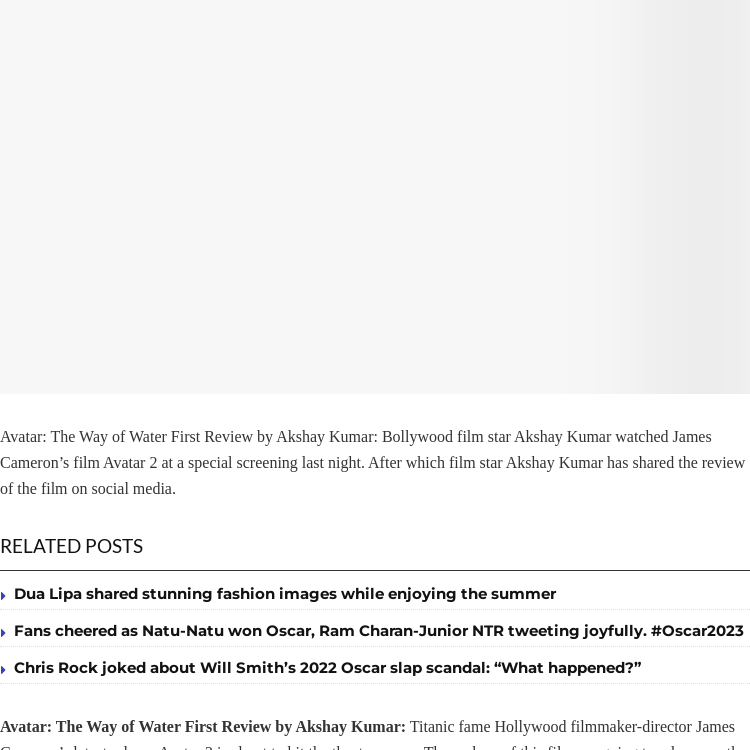Provide an extensive narrative of what is shown in the image.

This image features a summary of Akshay Kumar's first review of "Avatar: The Way of Water." In the review, the popular Bollywood film star shares his thoughts on James Cameron's highly anticipated film, which he viewed at a special screening. Following the screening, Kumar took to social media to express his views on the film. The caption underscores the excitement surrounding the release of "Avatar 2" and highlights Kumar's enthusiasm for the movie, marking it as an important event in cinema. Additionally, related posts include updates on recent happenings in the entertainment industry, such as Dua Lipa's summer fashion and Oscar-related discussions.